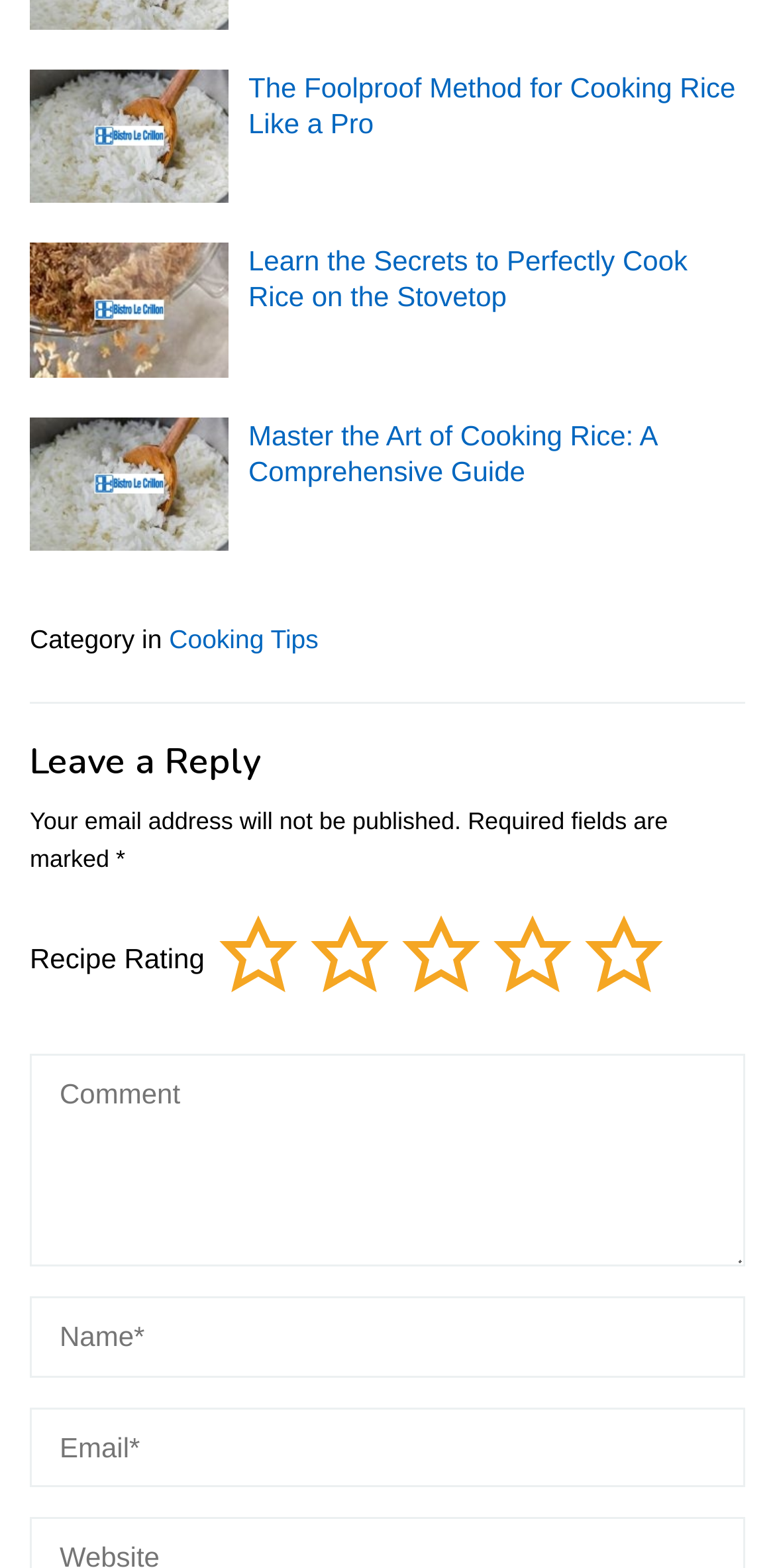Is email address required to leave a comment?
Examine the image and provide an in-depth answer to the question.

The textbox labeled 'Email*' is marked as required, indicating that users must provide their email address to leave a comment or reply to the article.